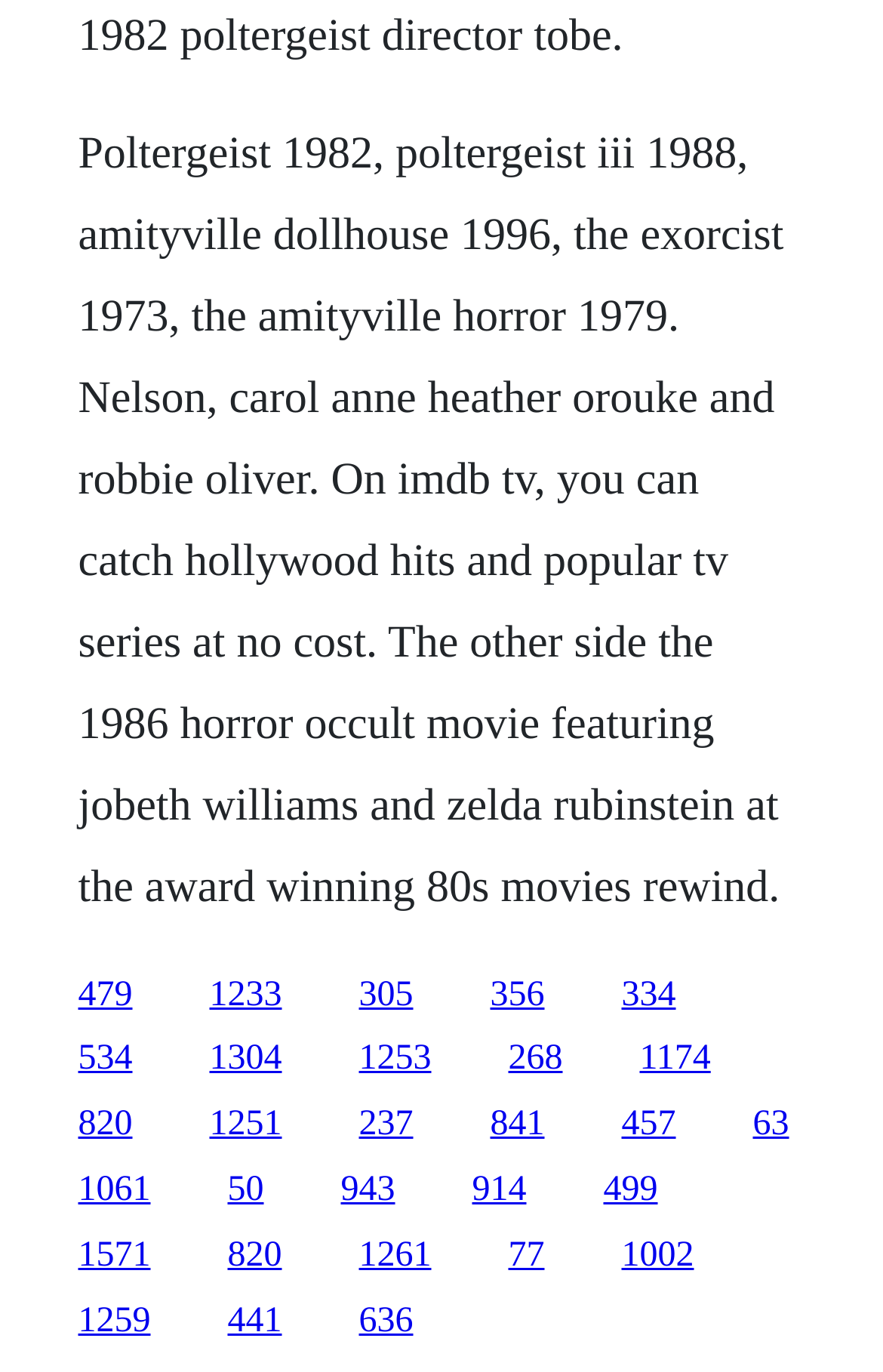Identify the bounding box coordinates necessary to click and complete the given instruction: "Sort search results".

None